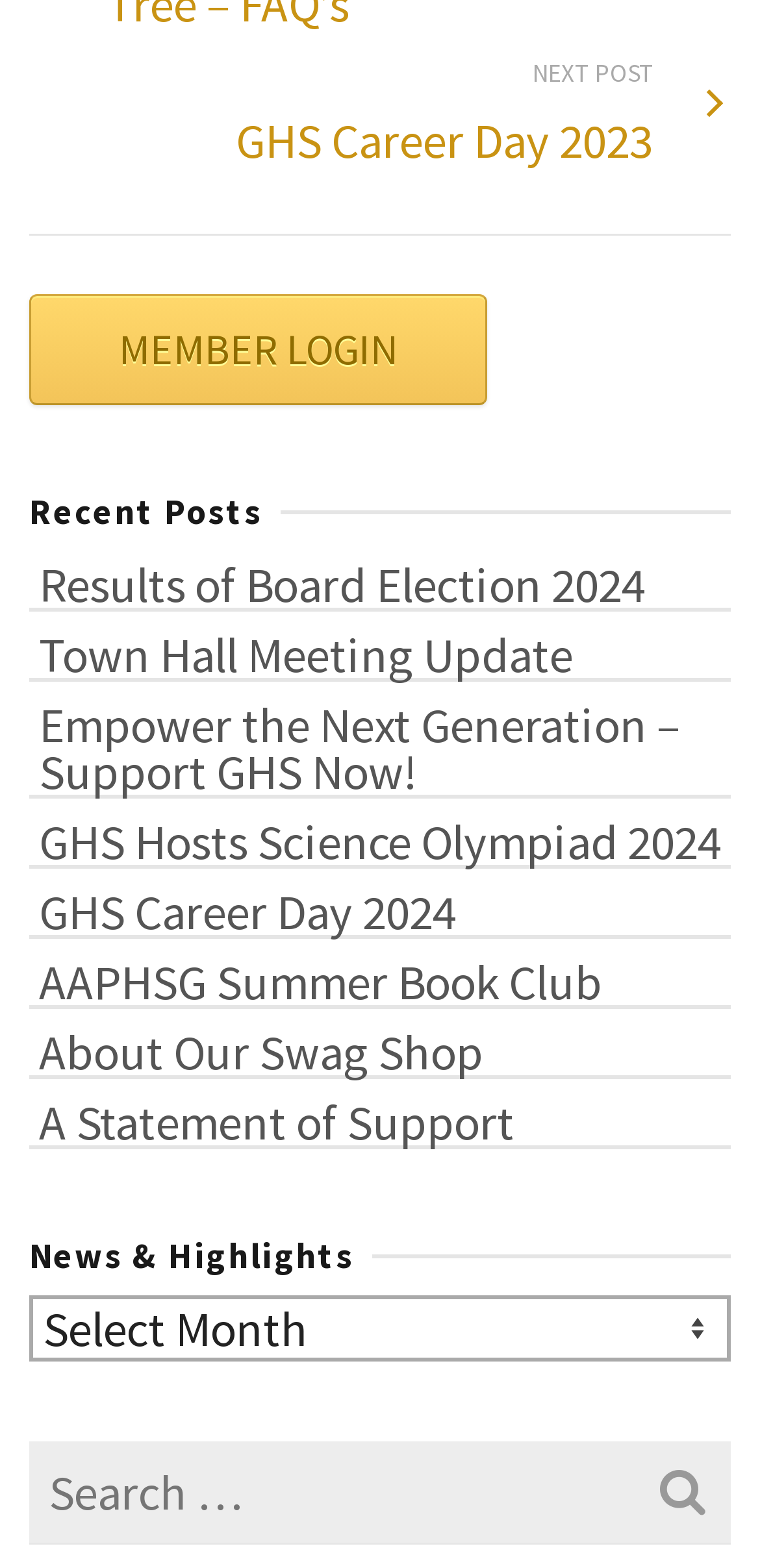Provide a single word or phrase answer to the question: 
How many headings are there on the webpage?

2